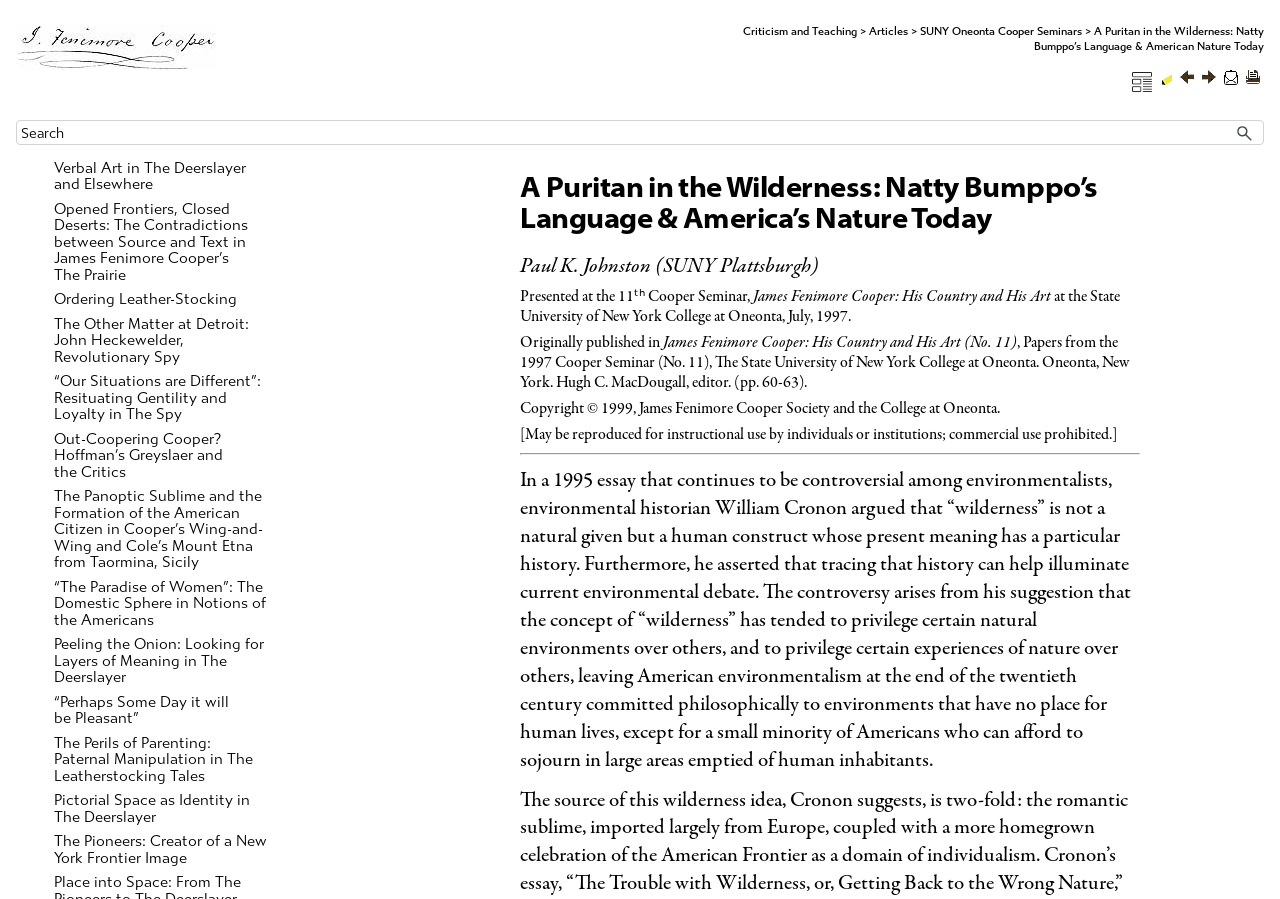Identify the bounding box coordinates for the element you need to click to achieve the following task: "Search for something in the search field". The coordinates must be four float values ranging from 0 to 1, formatted as [left, top, right, bottom].

[0.012, 0.134, 0.988, 0.162]